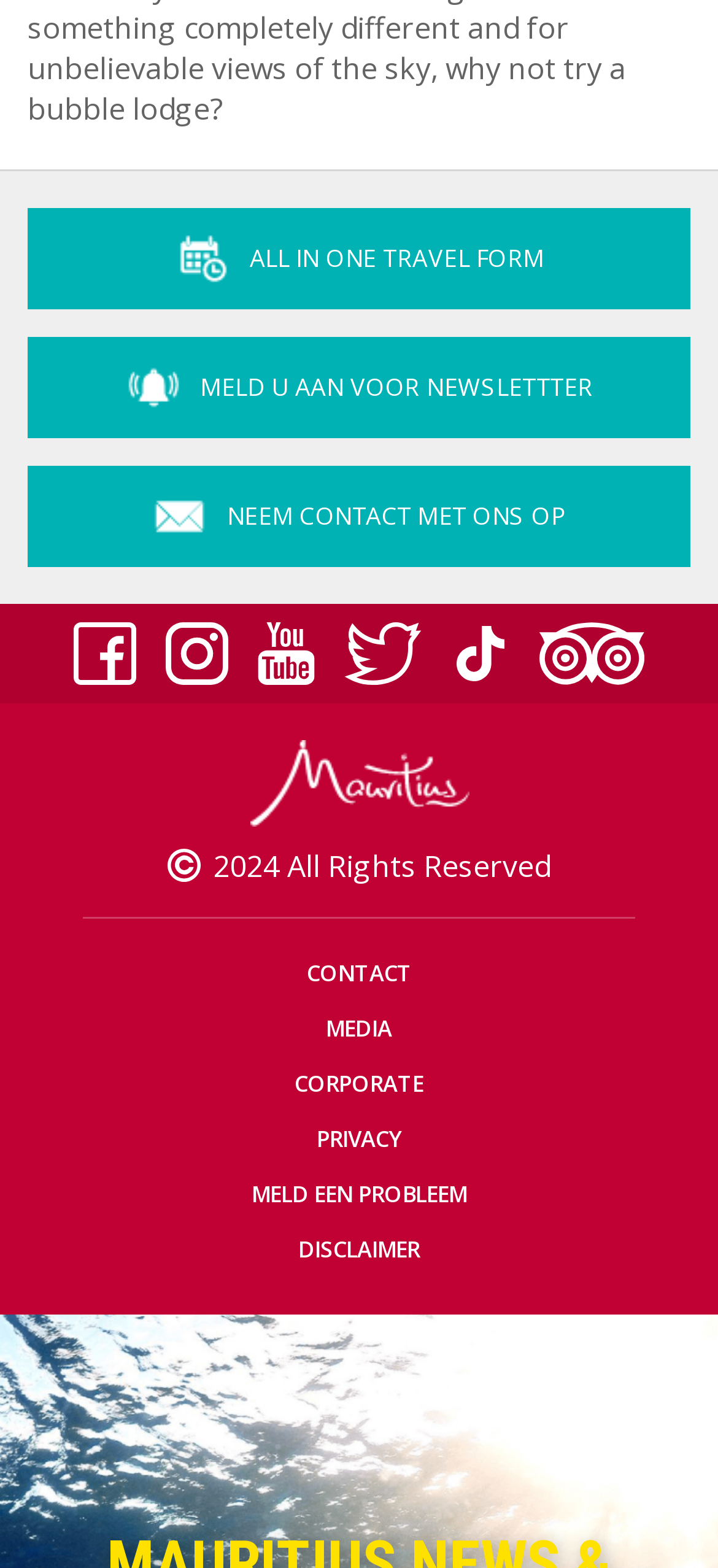Identify the bounding box coordinates for the UI element mentioned here: "Privacy". Provide the coordinates as four float values between 0 and 1, i.e., [left, top, right, bottom].

[0.441, 0.714, 0.559, 0.739]